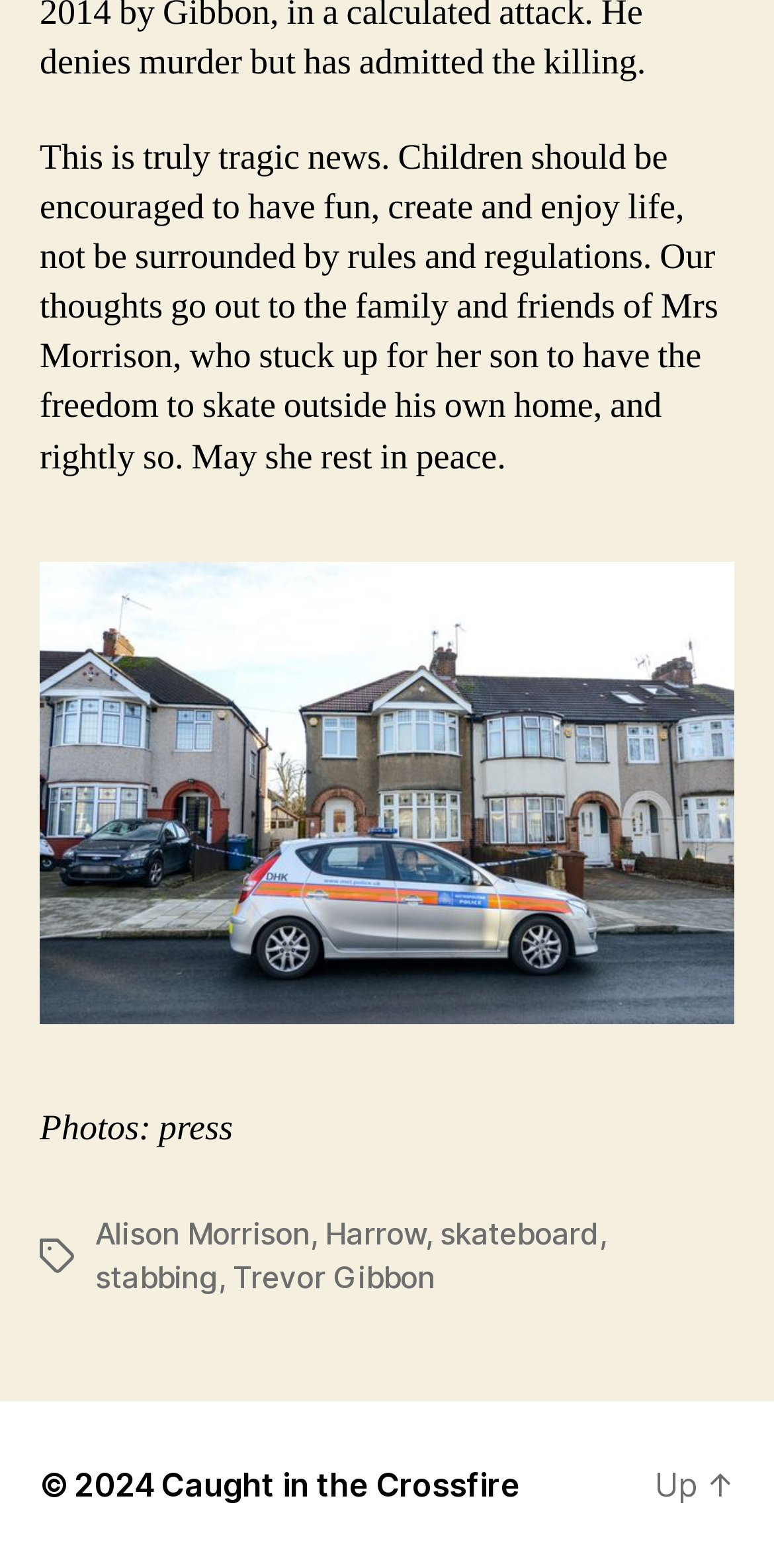Use one word or a short phrase to answer the question provided: 
What is the position of the 'Up' link?

Bottom right